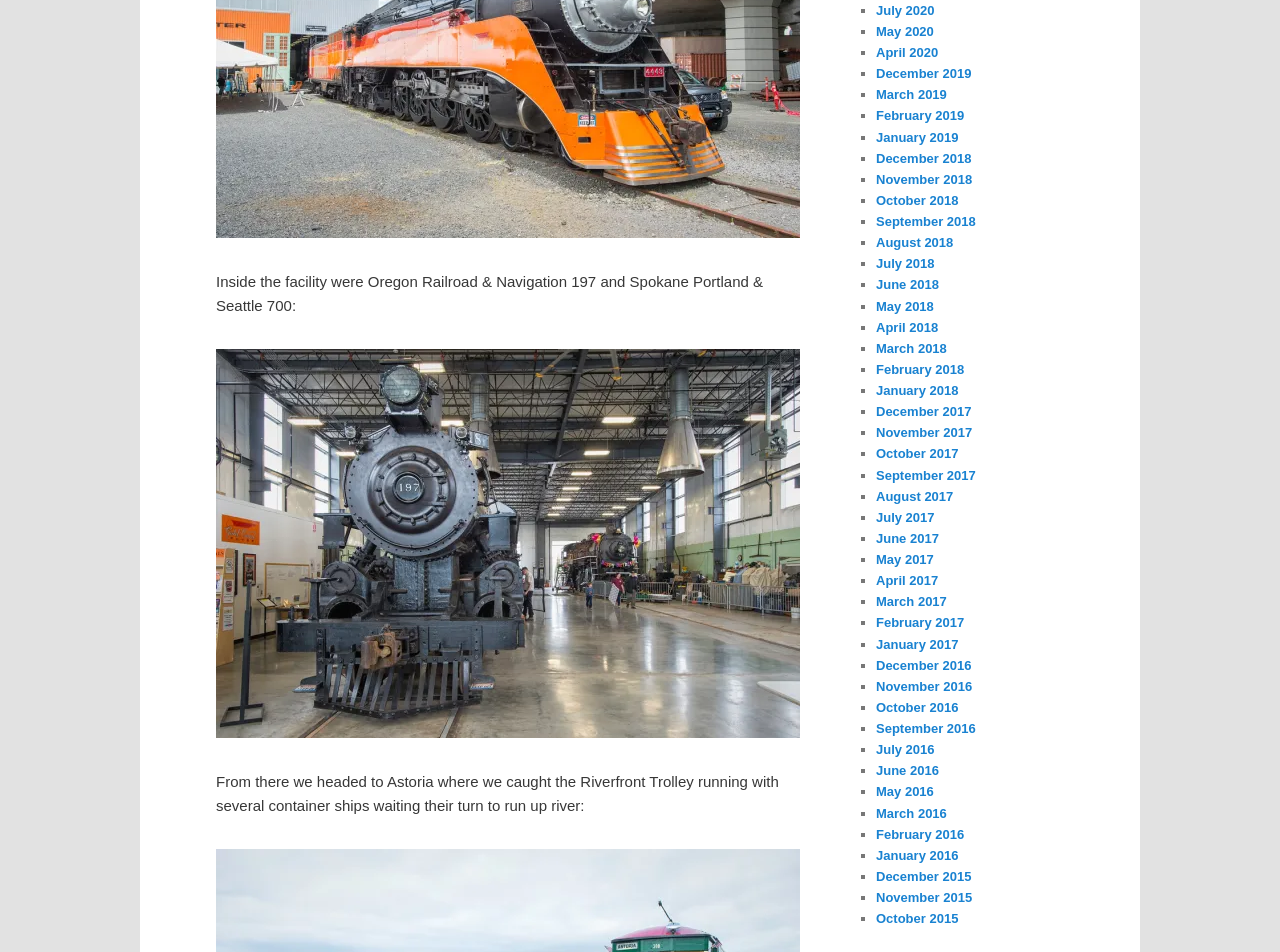Please identify the bounding box coordinates of the element's region that I should click in order to complete the following instruction: "Click the link to July 2020". The bounding box coordinates consist of four float numbers between 0 and 1, i.e., [left, top, right, bottom].

[0.684, 0.003, 0.73, 0.019]